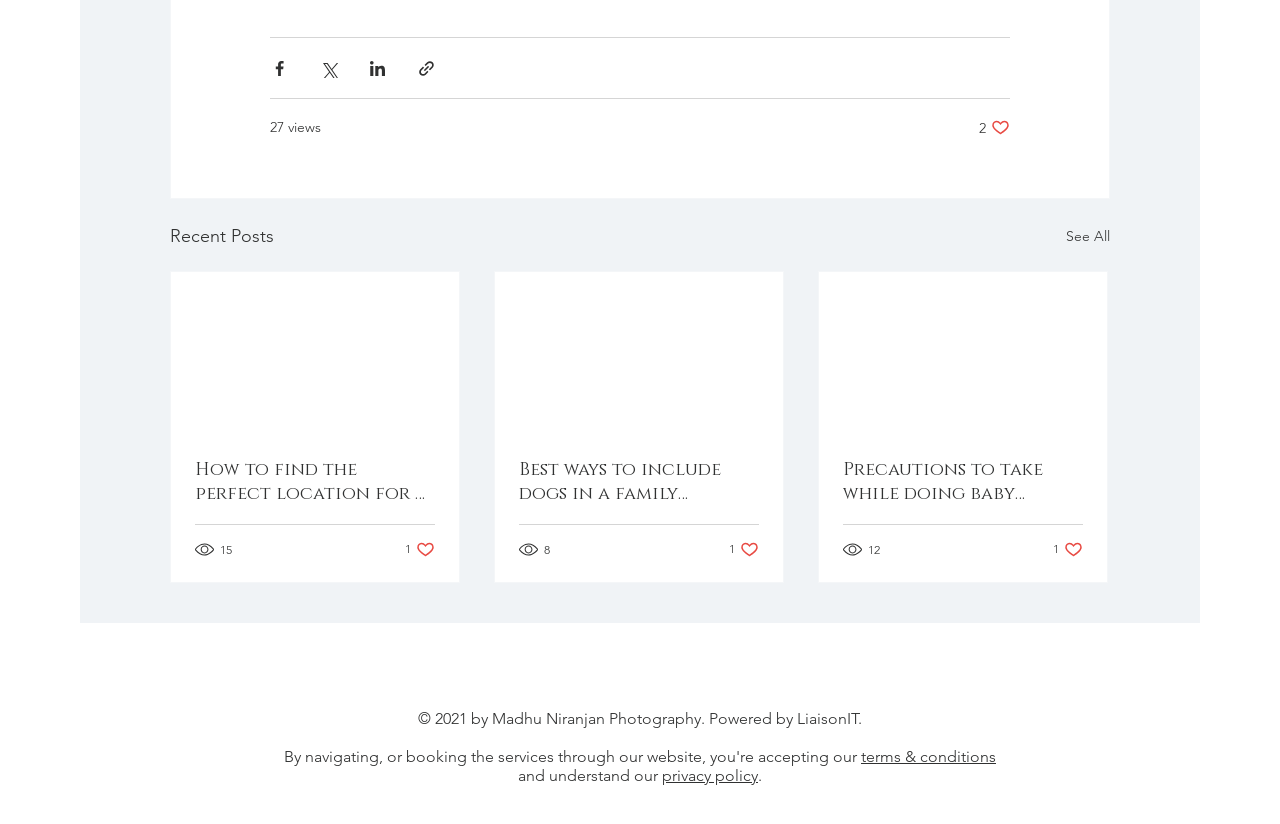Please look at the image and answer the question with a detailed explanation: What is the copyright information at the bottom?

The copyright information at the bottom of the webpage states '© 2021 by Madhu Niranjan Photography. Powered by LiaisonIT.', indicating that the website is owned by Madhu Niranjan Photography and powered by LiaisonIT.